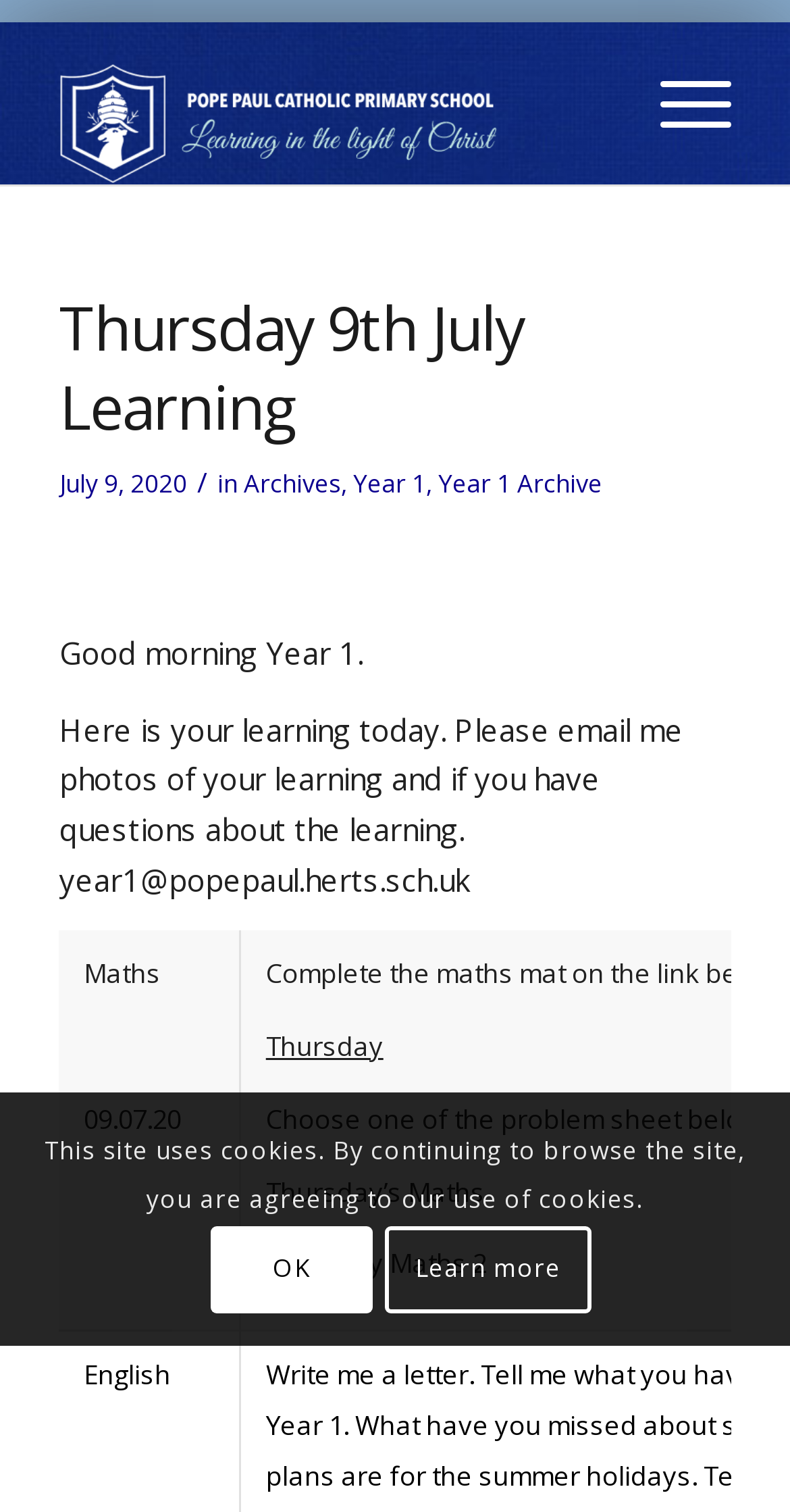Identify the bounding box coordinates of the region I need to click to complete this instruction: "View Thursday 9th July Learning".

[0.075, 0.189, 0.662, 0.296]